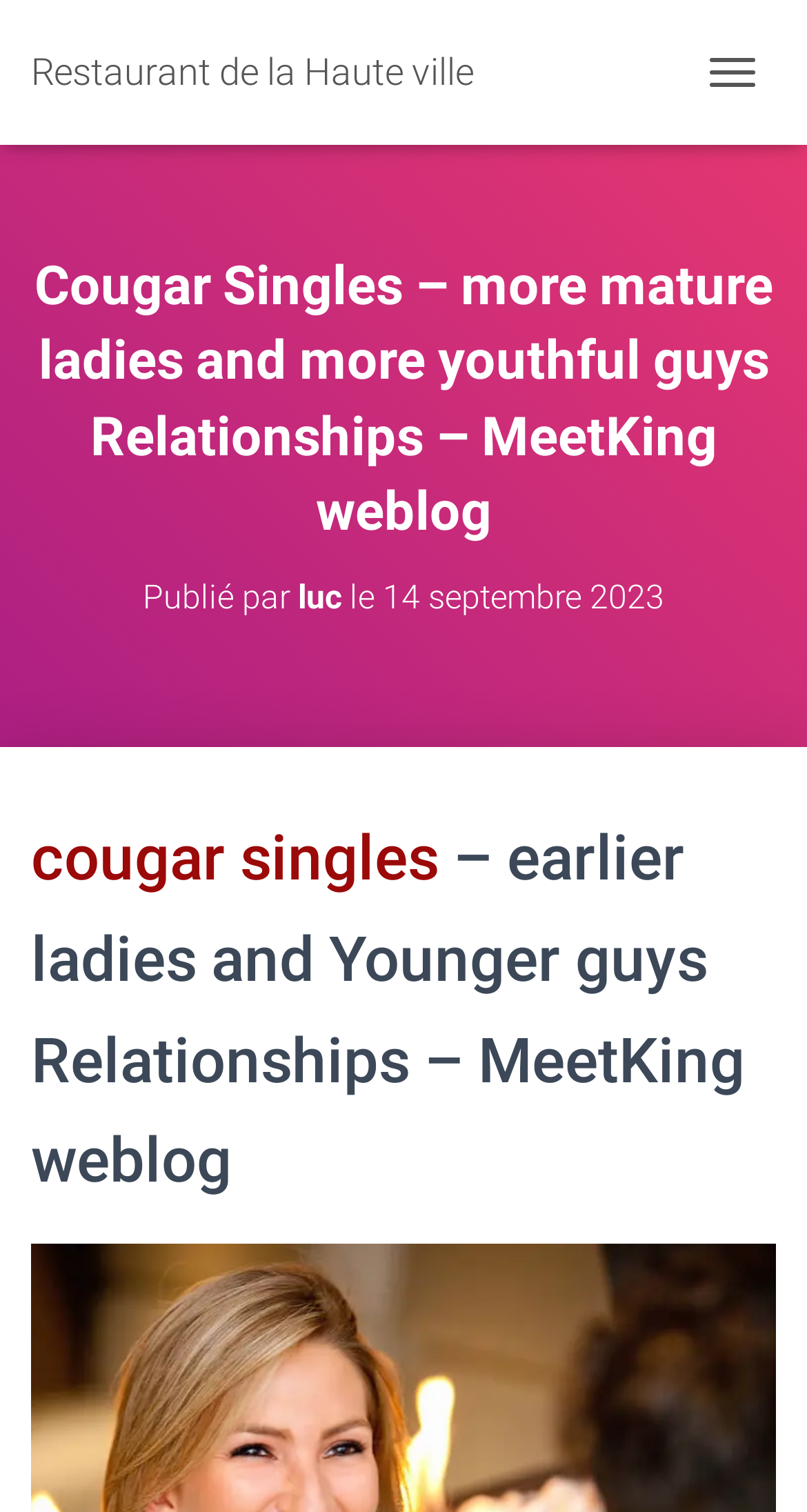What is the name of the author of the latest article?
Respond with a short answer, either a single word or a phrase, based on the image.

luc